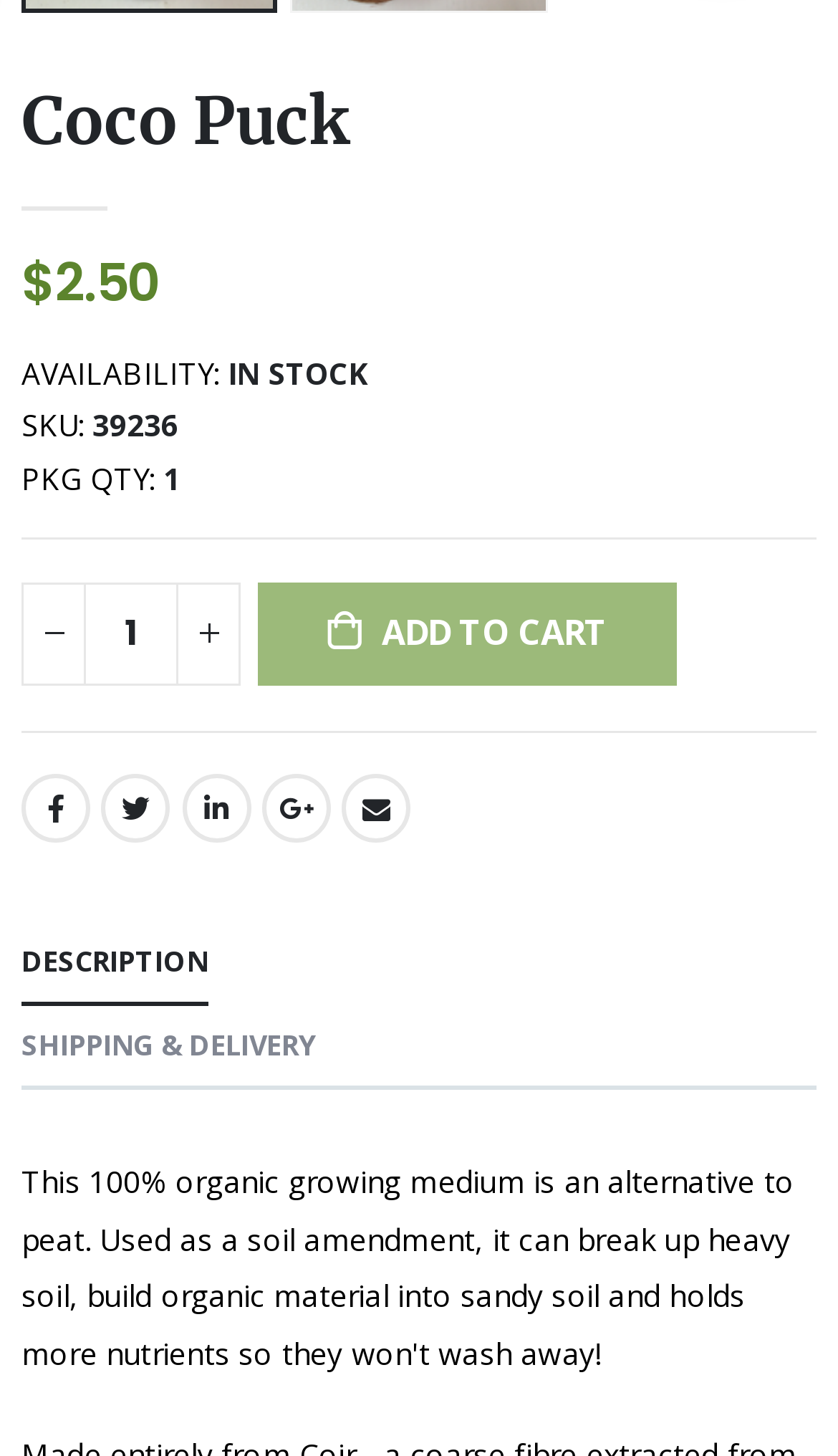Please give a concise answer to this question using a single word or phrase: 
What is the purpose of the button with the ADD TO CART icon?

Add to cart